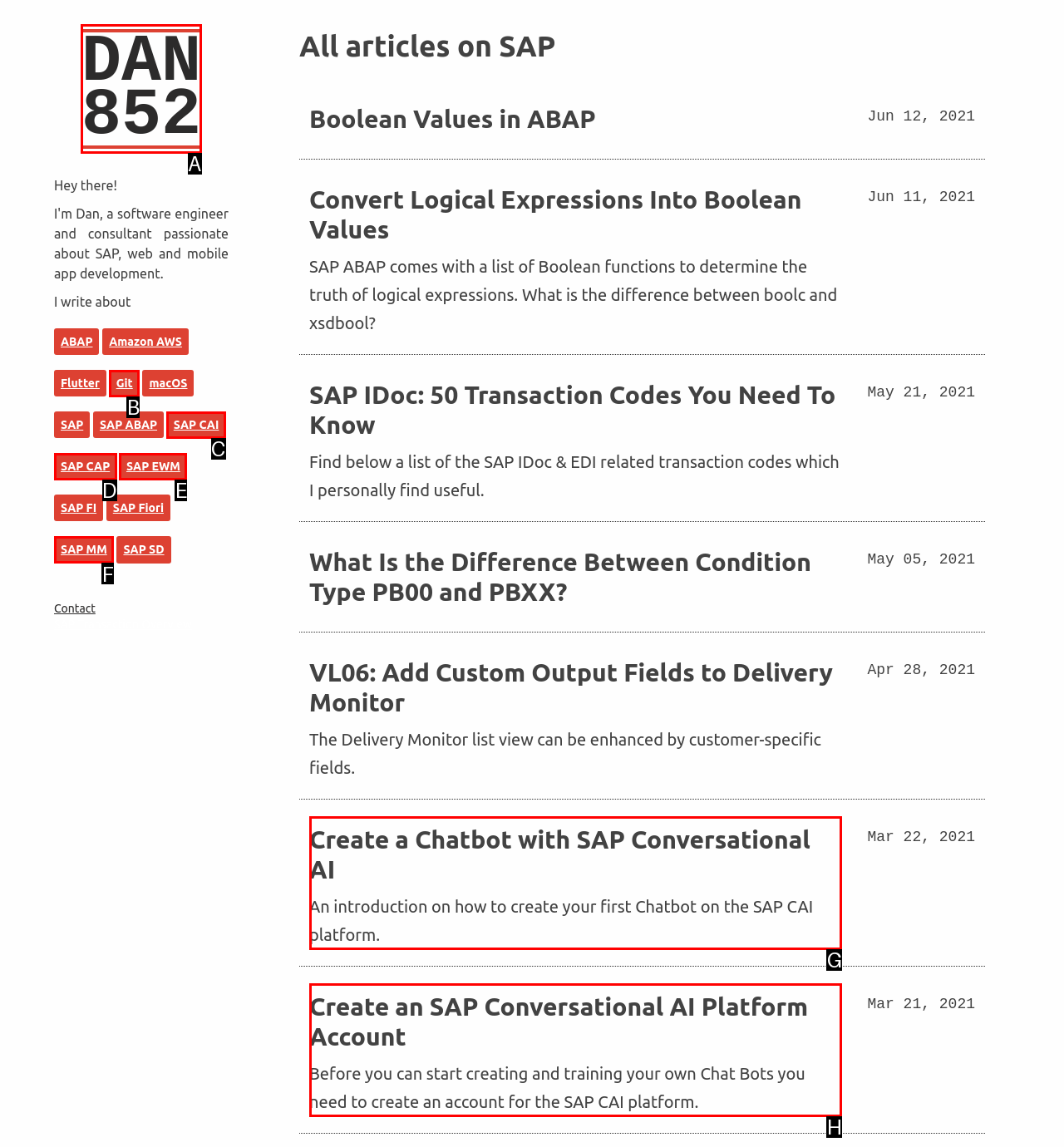Based on the description: SAP MM, identify the matching HTML element. Reply with the letter of the correct option directly.

F